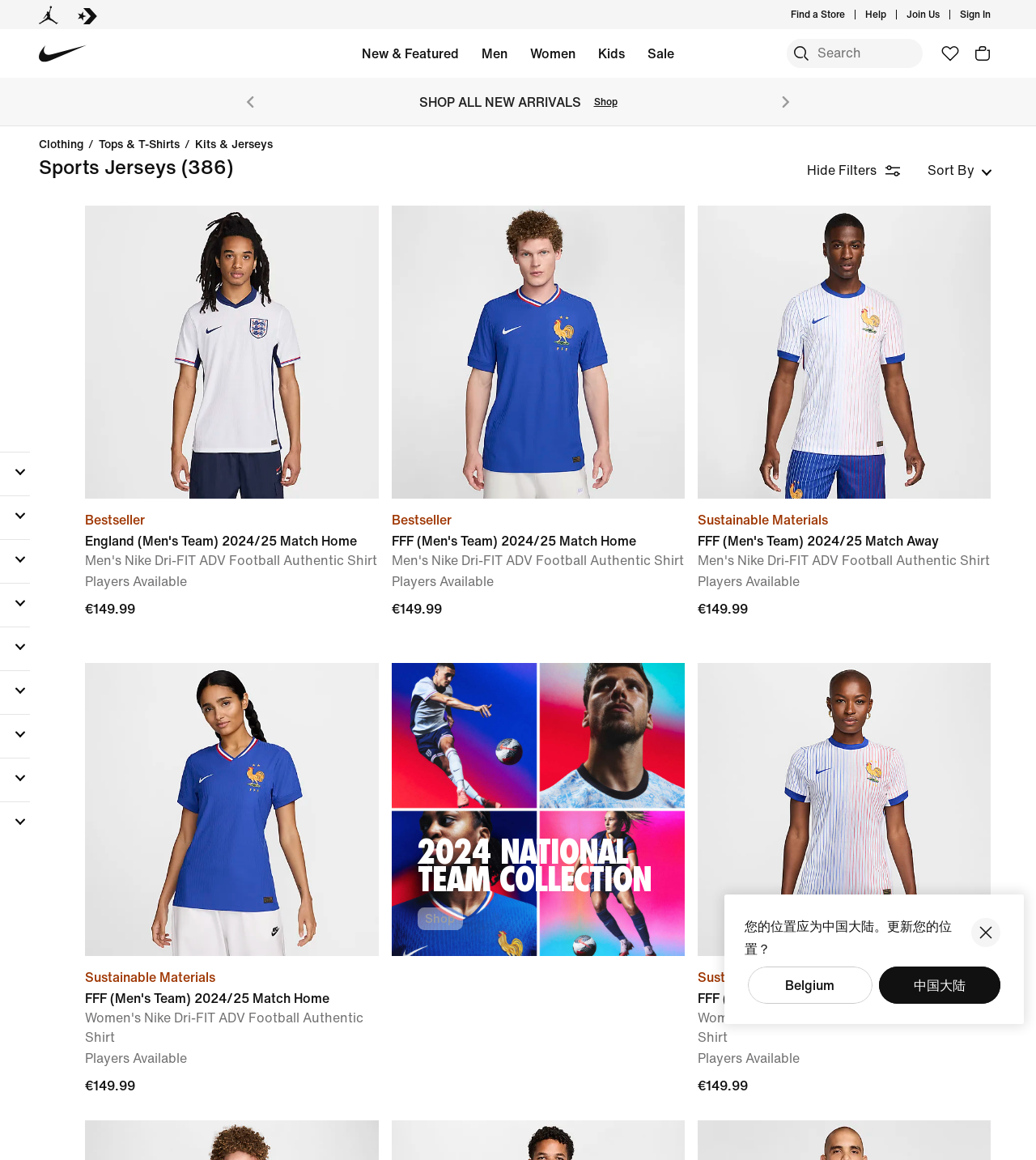Based on the image, please elaborate on the answer to the following question:
What is the purpose of the 'Search' button?

The 'Search' button is located next to the searchbox 'Search Products', which suggests that its purpose is to initiate a search for products on the webpage.